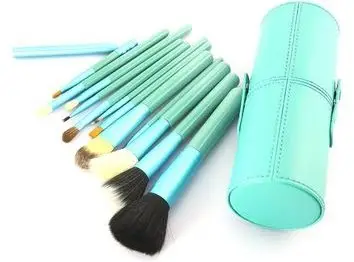What is the purpose of the cylindrical case?
Please provide a single word or phrase as the answer based on the screenshot.

To keep brushes organized